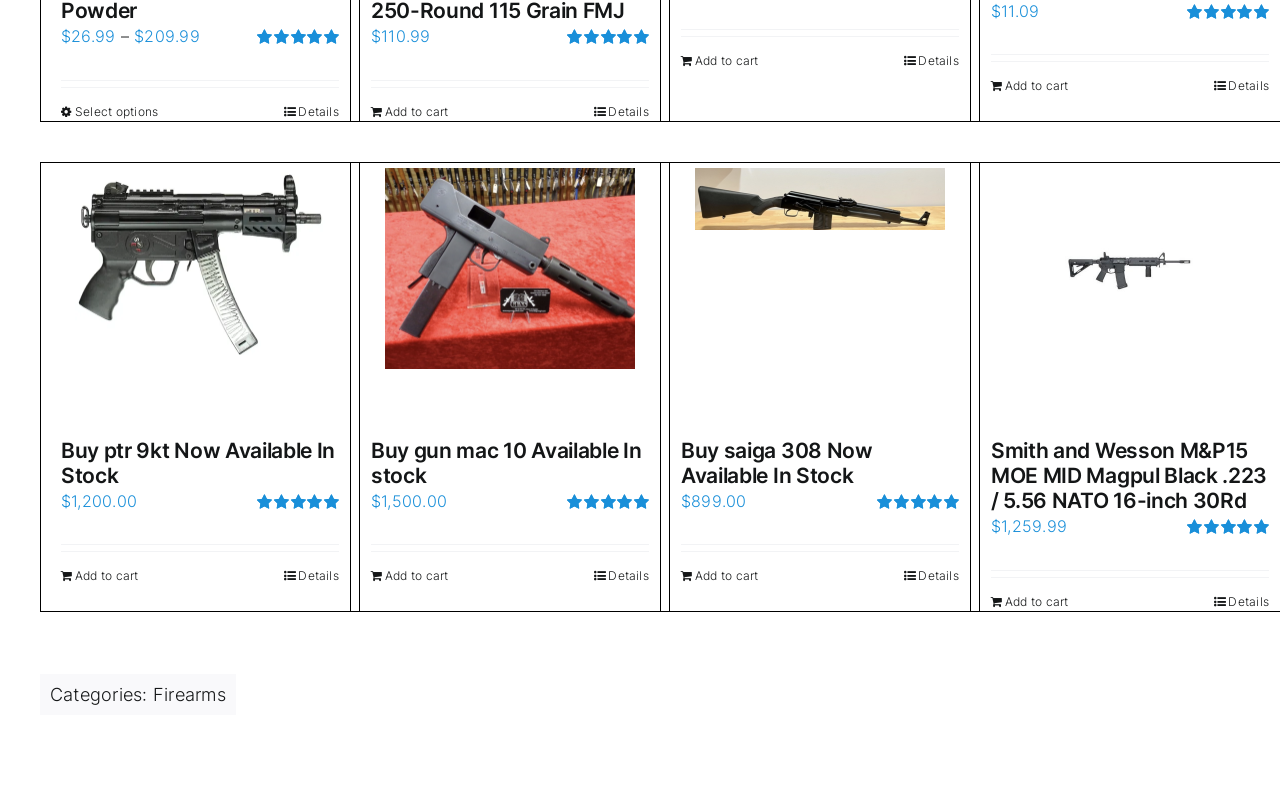Please locate the UI element described by "Details" and provide its bounding box coordinates.

[0.949, 0.098, 0.991, 0.121]